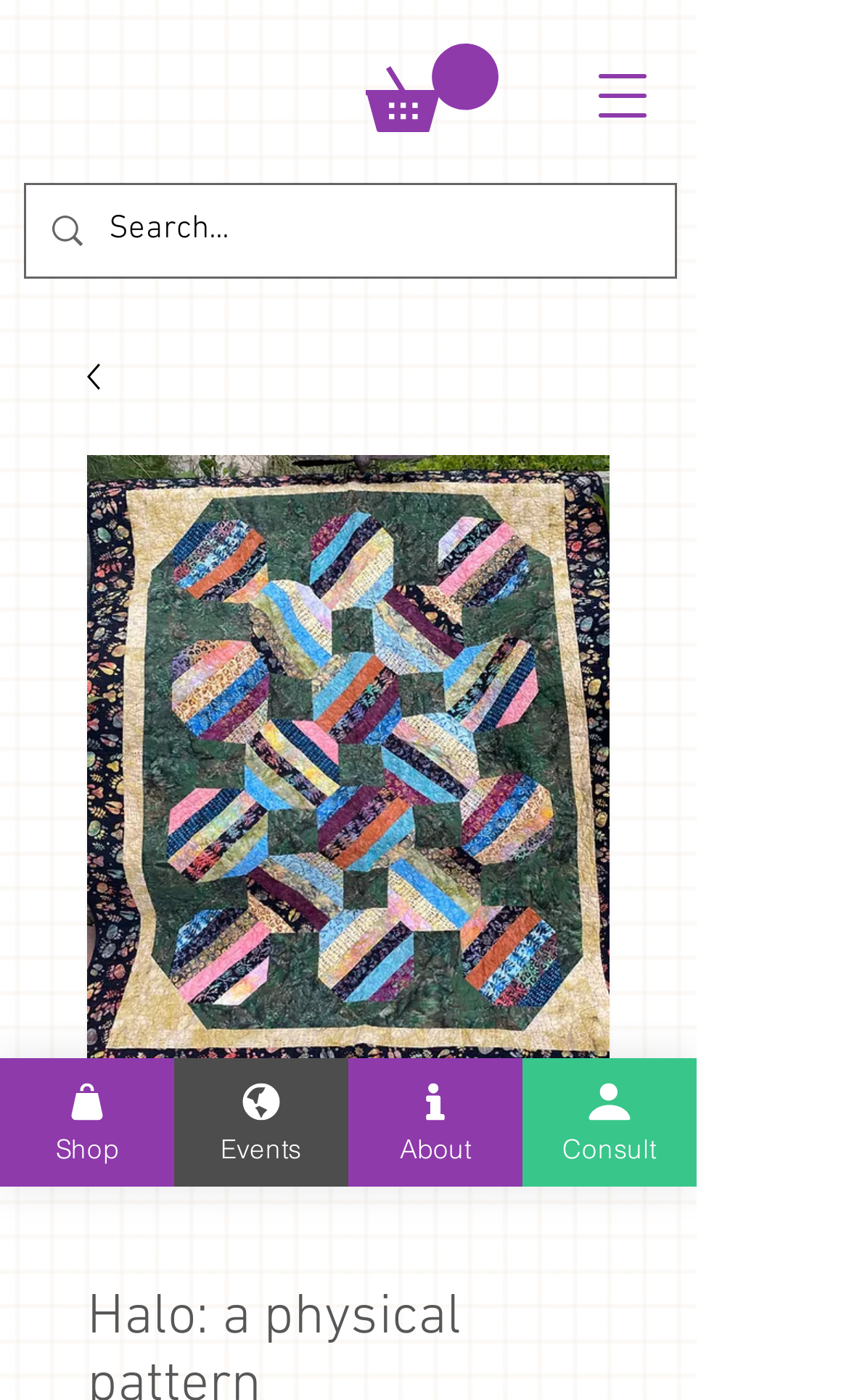Based on the provided description, "Shop", find the bounding box of the corresponding UI element in the screenshot.

[0.0, 0.756, 0.205, 0.848]